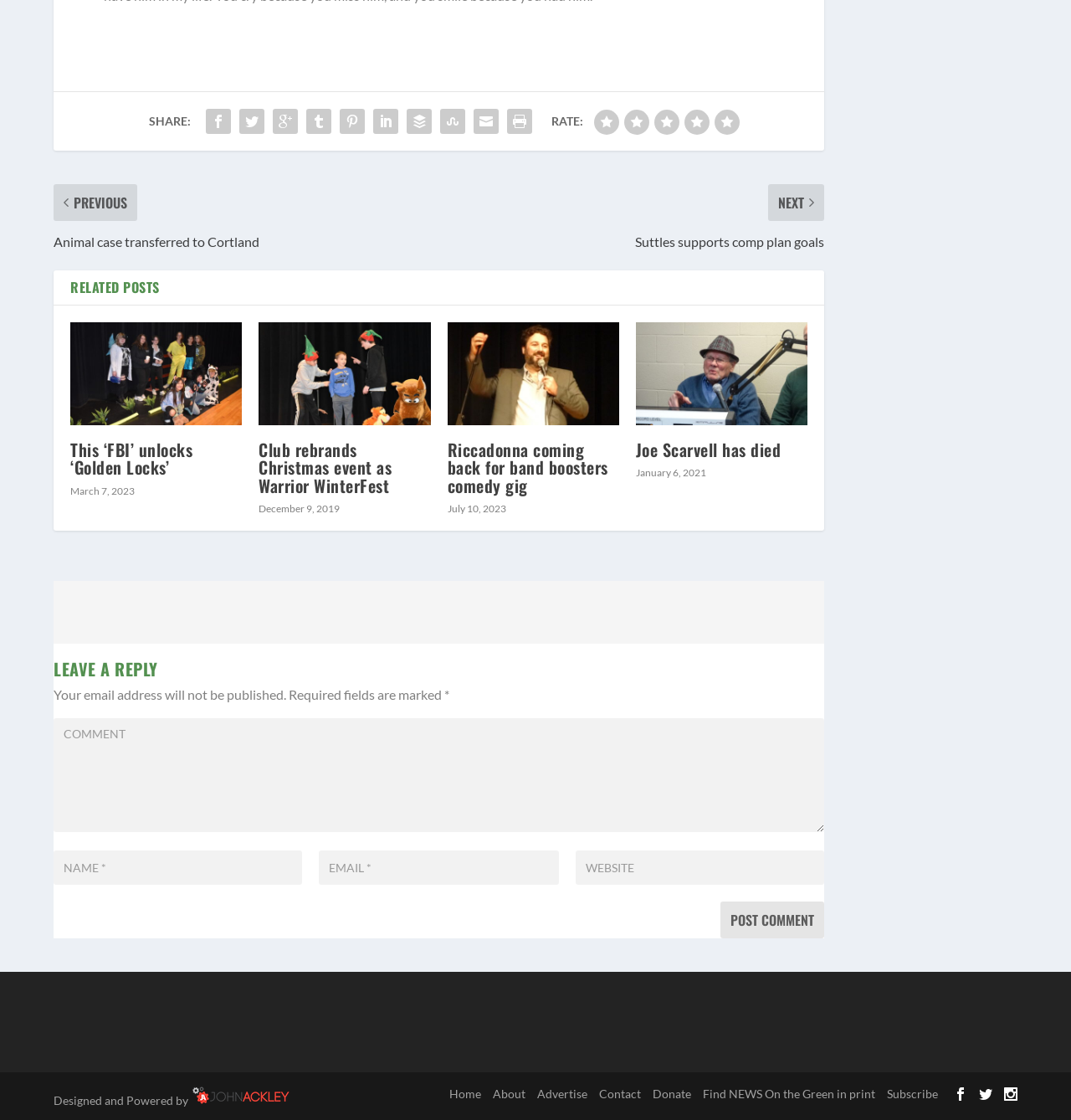Find the bounding box coordinates of the clickable area that will achieve the following instruction: "Read the RELATED POSTS".

[0.05, 0.242, 0.77, 0.272]